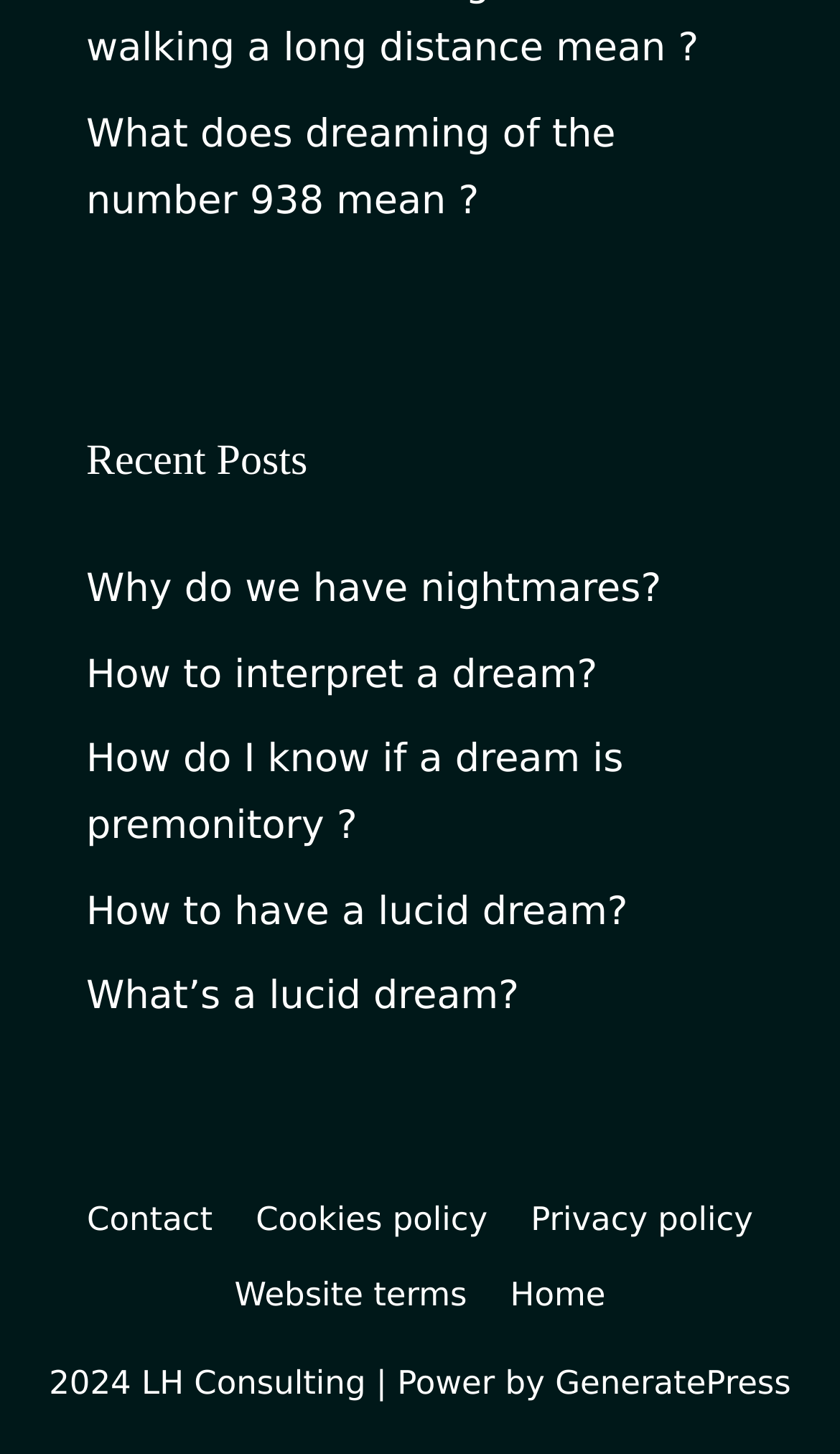Please give a succinct answer to the question in one word or phrase:
What is the year displayed at the bottom of the page?

2024